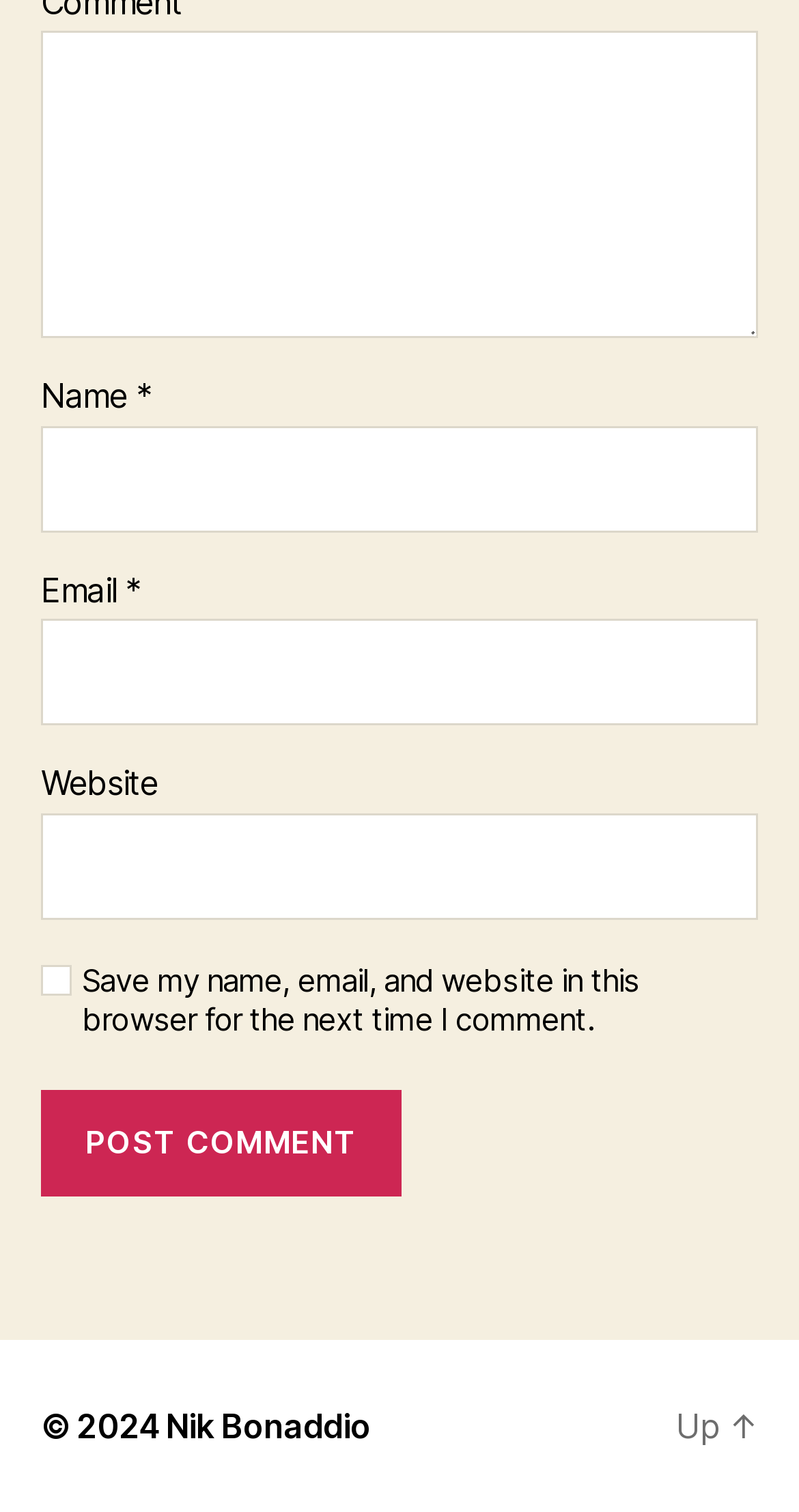Predict the bounding box coordinates for the UI element described as: "Nik Bonaddio". The coordinates should be four float numbers between 0 and 1, presented as [left, top, right, bottom].

[0.208, 0.93, 0.464, 0.957]